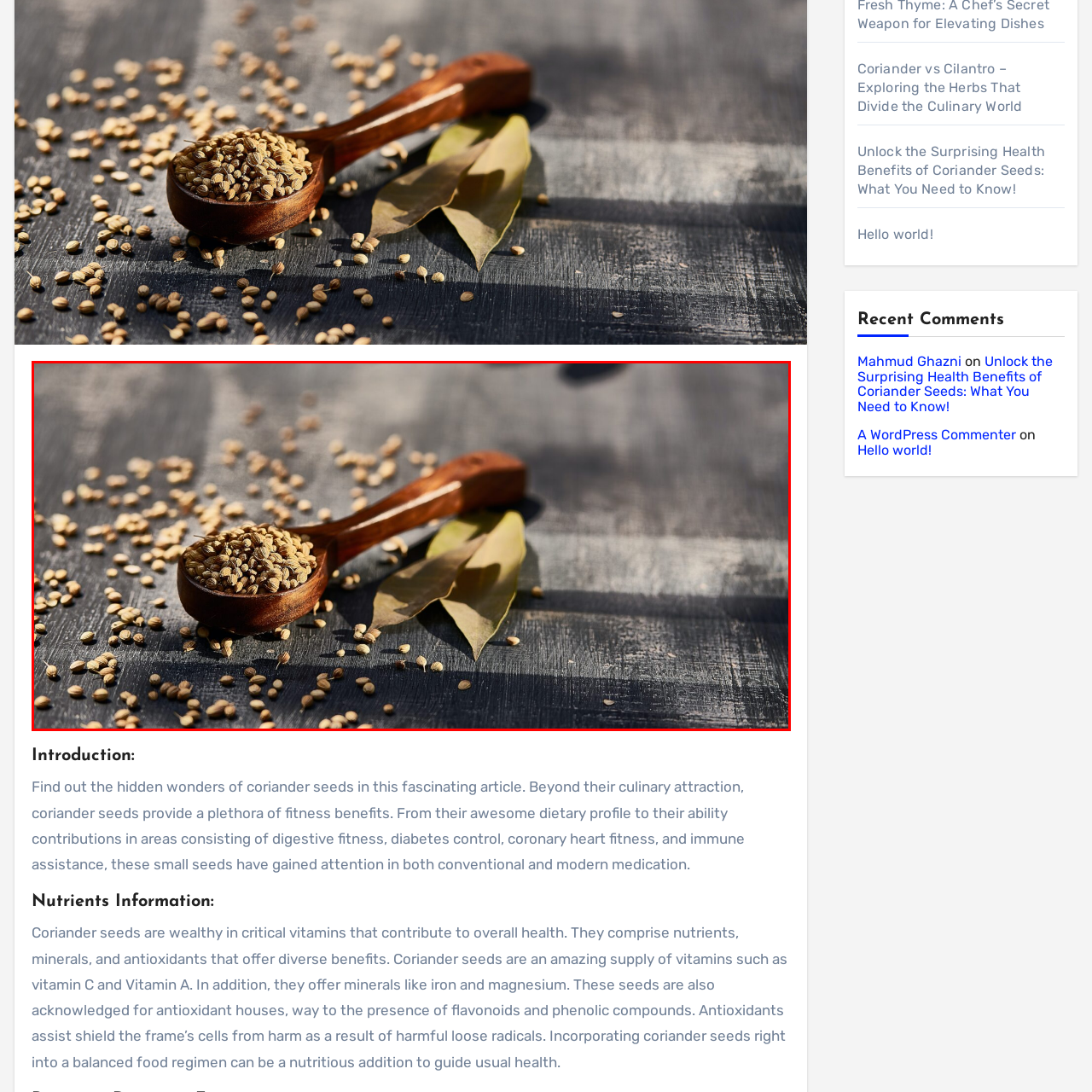Pay attention to the image inside the red rectangle, What is scattered around the spoon? Answer briefly with a single word or phrase.

Coriander seeds